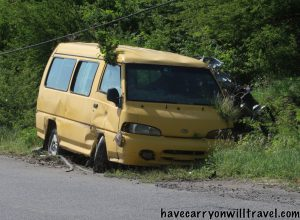Where is the rural backdrop of the scene located?
Answer the question with a single word or phrase, referring to the image.

Dominica